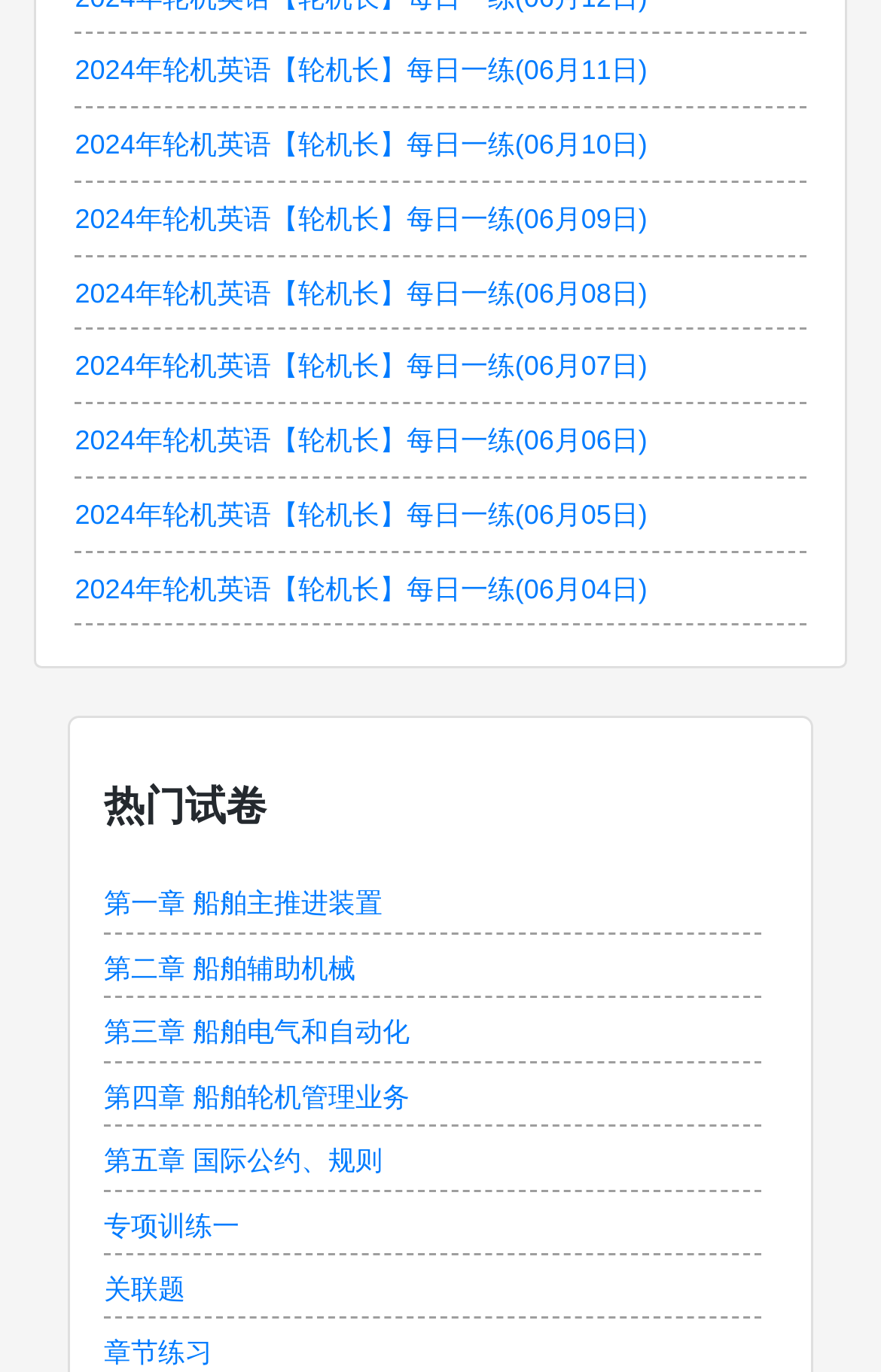Identify the bounding box coordinates of the specific part of the webpage to click to complete this instruction: "go to special training one".

[0.118, 0.878, 0.864, 0.915]